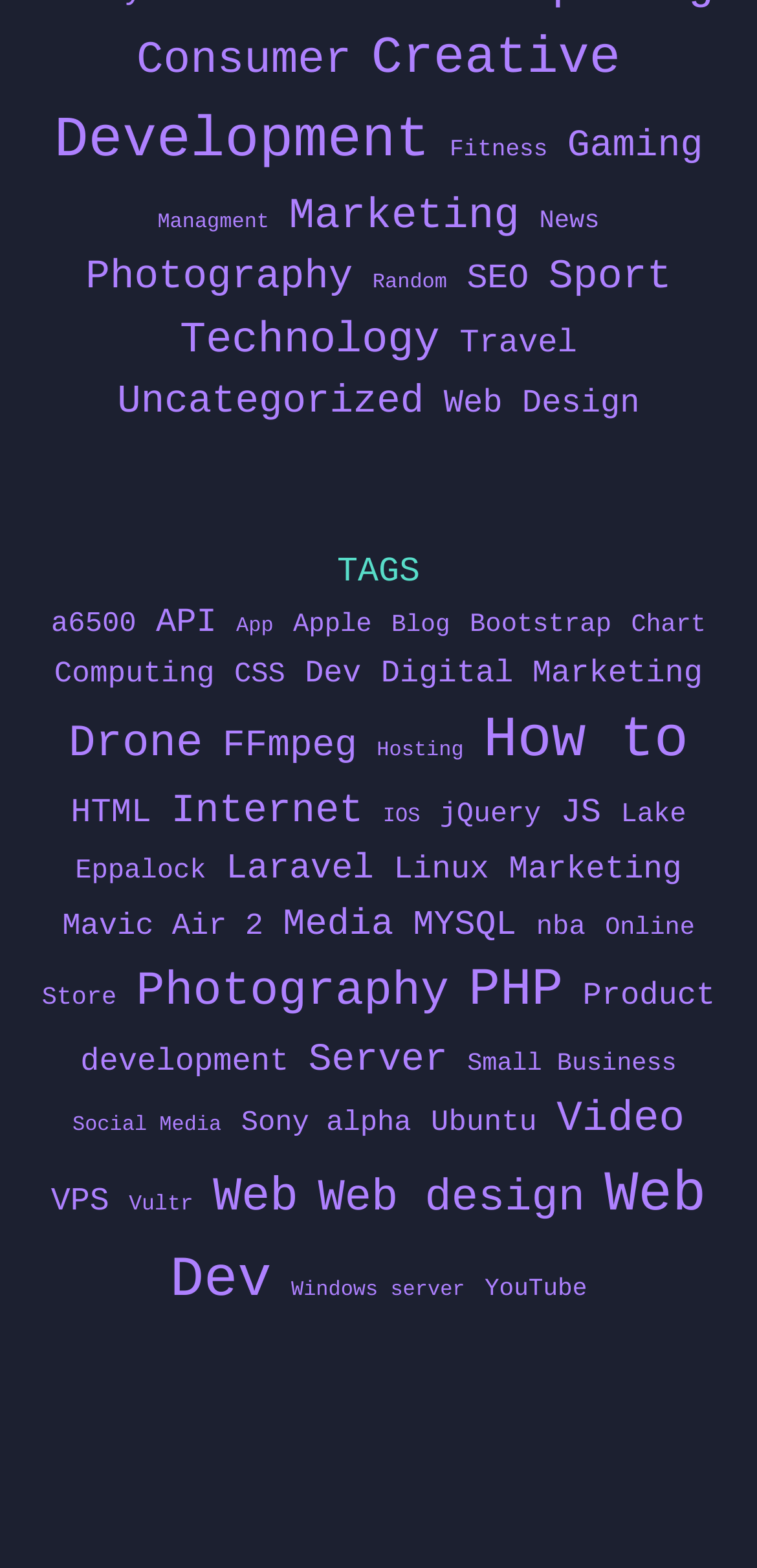Please locate the bounding box coordinates of the element that needs to be clicked to achieve the following instruction: "View 'Environmentalism' topic". The coordinates should be four float numbers between 0 and 1, i.e., [left, top, right, bottom].

None